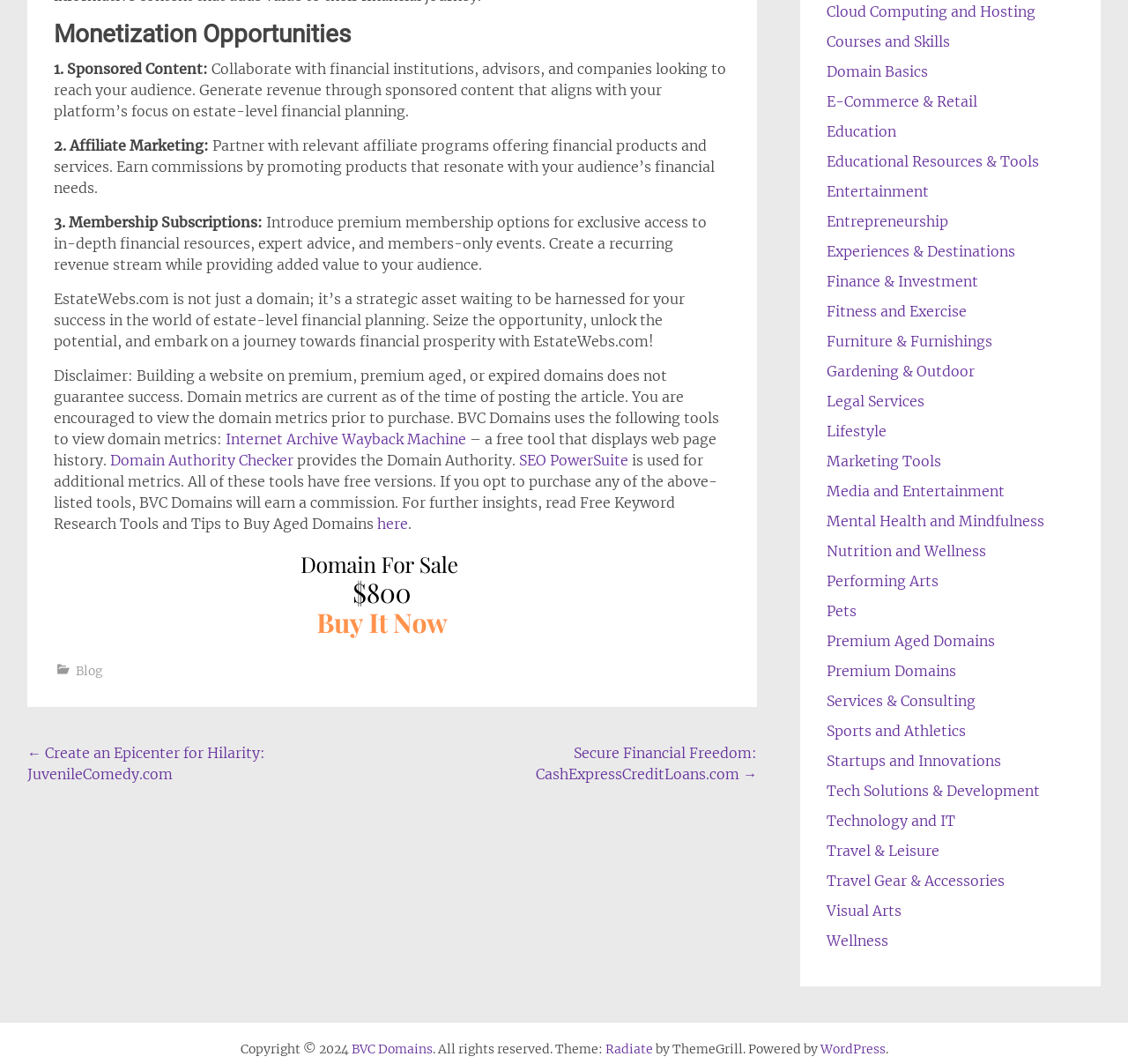Identify the bounding box coordinates of the area that should be clicked in order to complete the given instruction: "Visit 'Internet Archive Wayback Machine'". The bounding box coordinates should be four float numbers between 0 and 1, i.e., [left, top, right, bottom].

[0.2, 0.404, 0.413, 0.421]